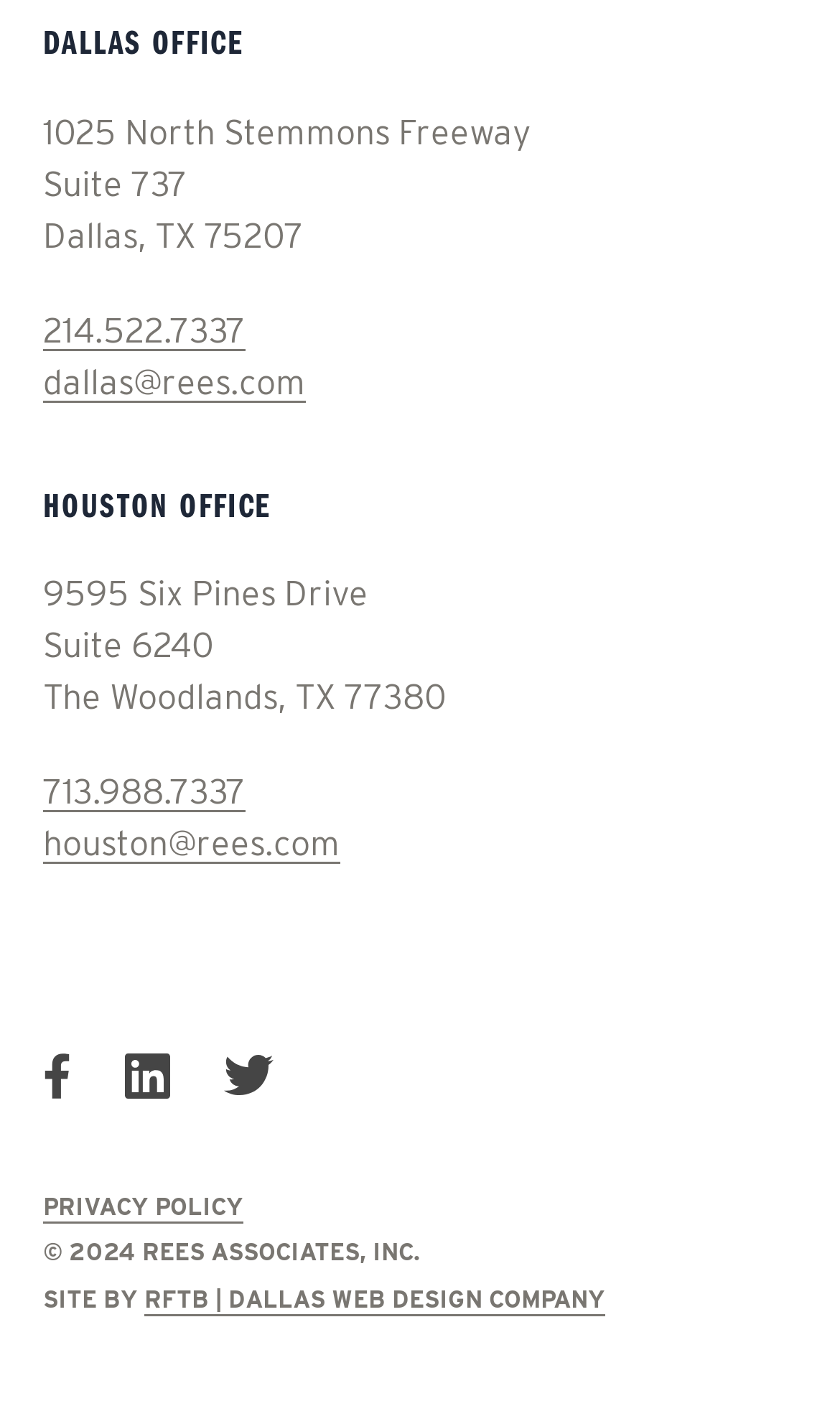Using the element description provided, determine the bounding box coordinates in the format (top-left x, top-left y, bottom-right x, bottom-right y). Ensure that all values are floating point numbers between 0 and 1. Element description: Privacy Policy

[0.051, 0.836, 0.29, 0.857]